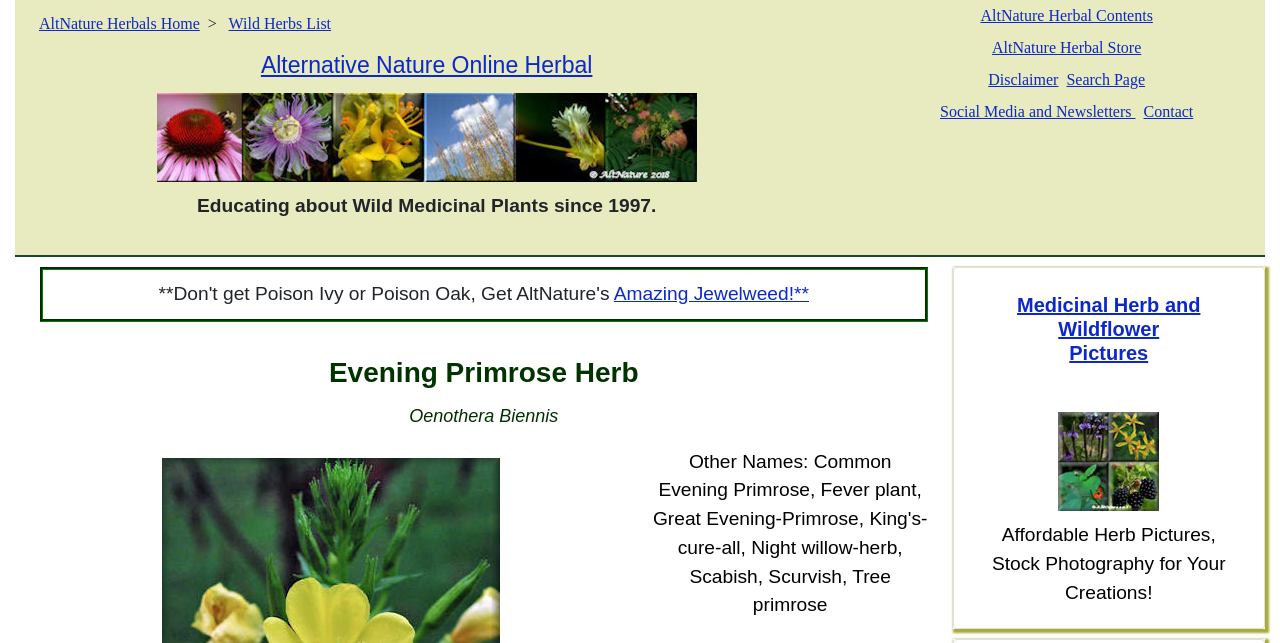Highlight the bounding box coordinates of the region I should click on to meet the following instruction: "view Wild Herbs List".

[0.179, 0.023, 0.259, 0.05]